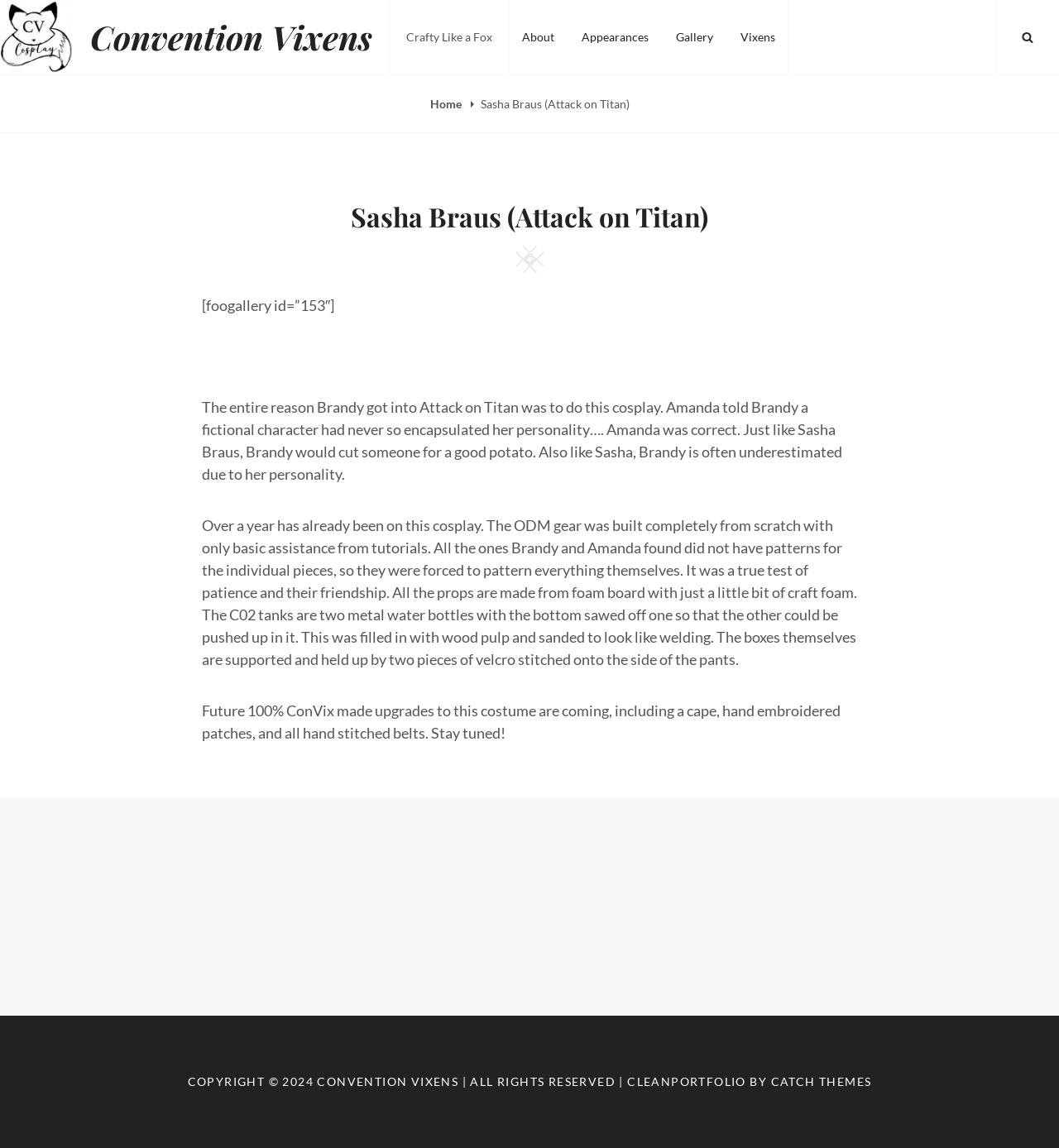From the given element description: "alt="Convention Vixens"", find the bounding box for the UI element. Provide the coordinates as four float numbers between 0 and 1, in the order [left, top, right, bottom].

[0.0, 0.023, 0.07, 0.039]